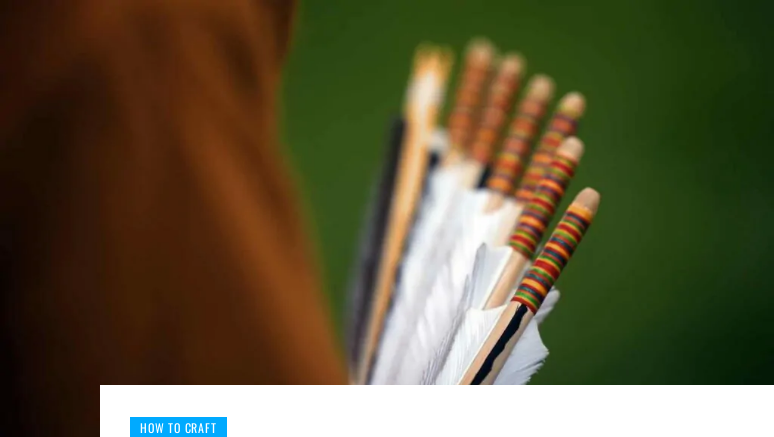Respond with a single word or short phrase to the following question: 
What is the background color of the scene?

Soft green